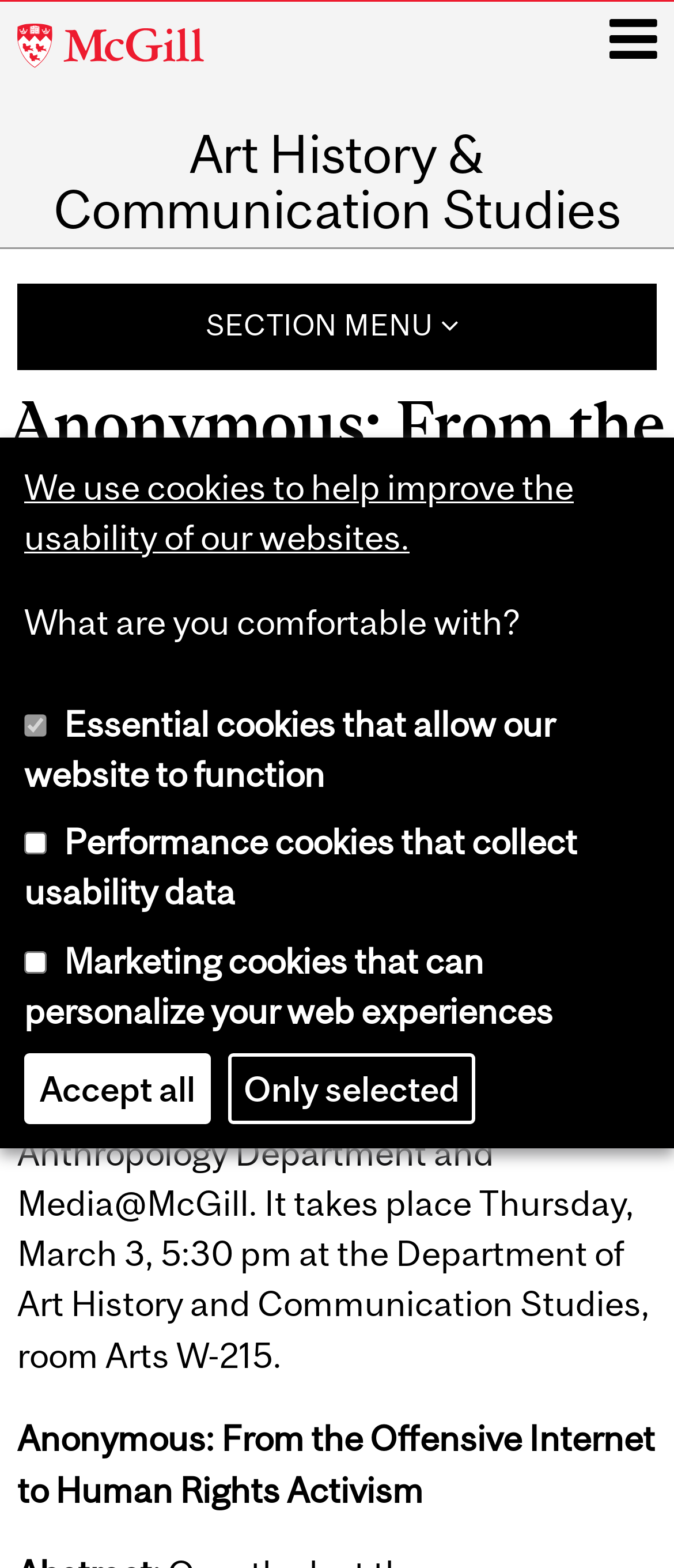Respond concisely with one word or phrase to the following query:
What is the name of the faculty involved in the event?

McGill Faculty of Law